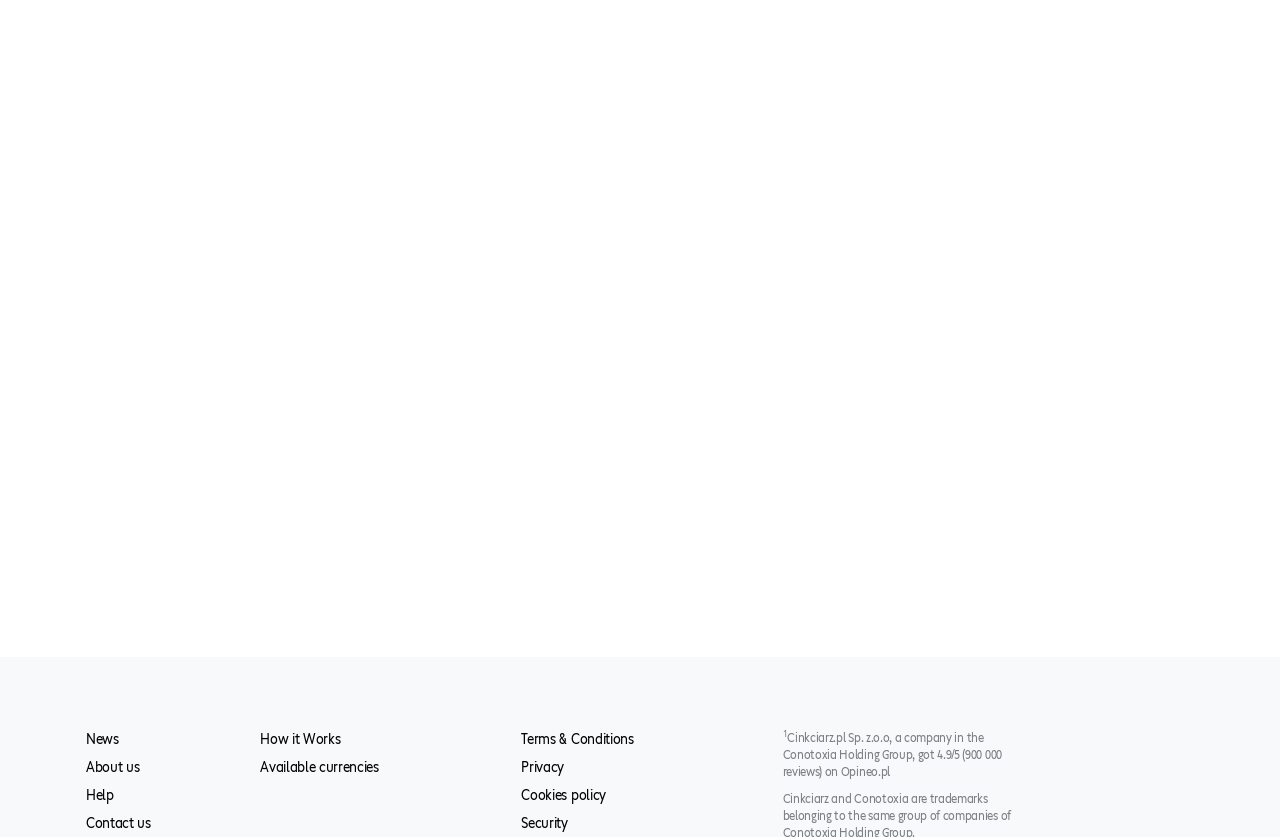Locate the bounding box coordinates of the element that needs to be clicked to carry out the instruction: "Click on the 'News' link". The coordinates should be given as four float numbers ranging from 0 to 1, i.e., [left, top, right, bottom].

[0.067, 0.872, 0.093, 0.892]